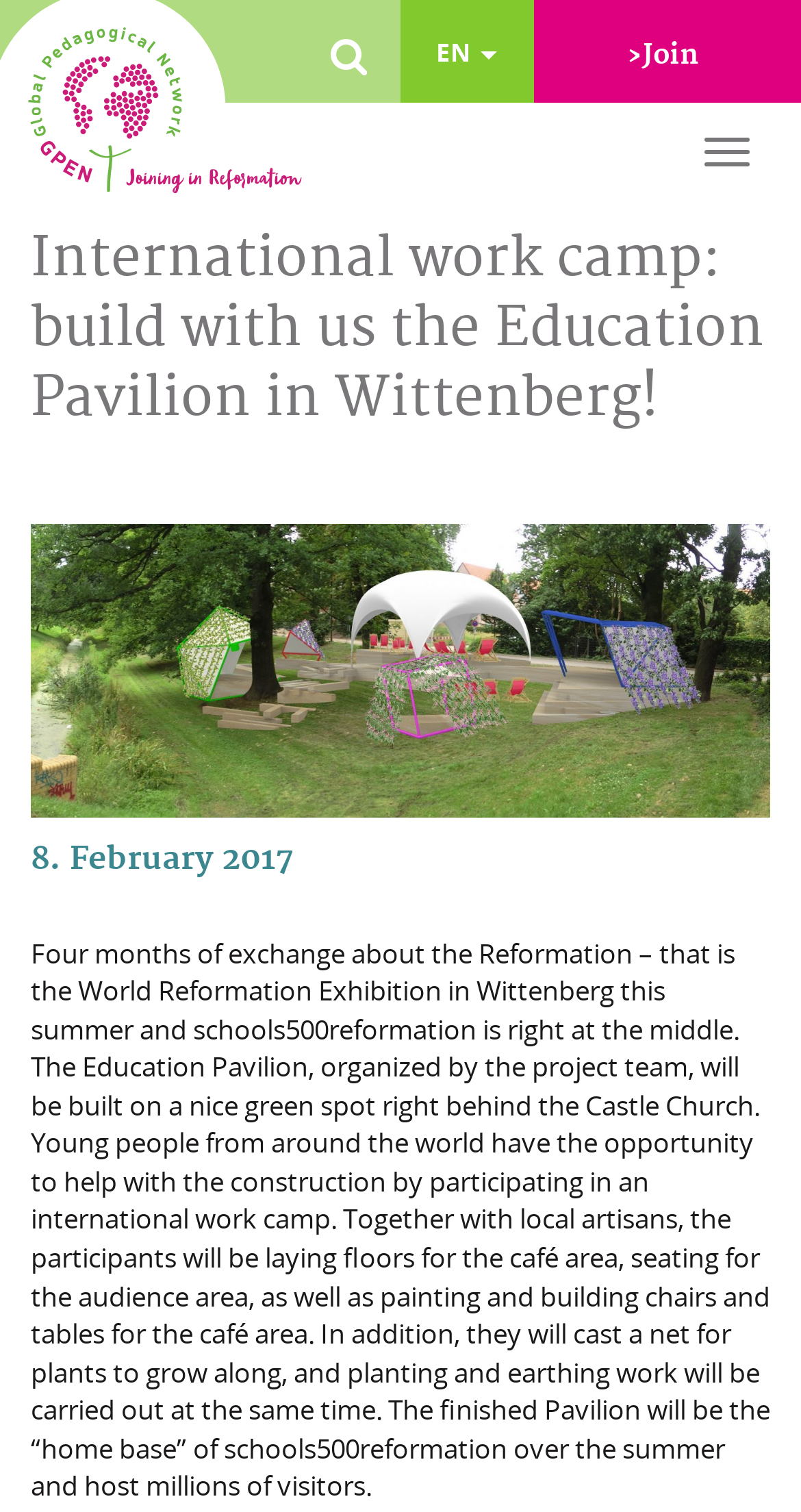Locate the bounding box of the UI element defined by this description: "en". The coordinates should be given as four float numbers between 0 and 1, formatted as [left, top, right, bottom].

[0.545, 0.023, 0.622, 0.046]